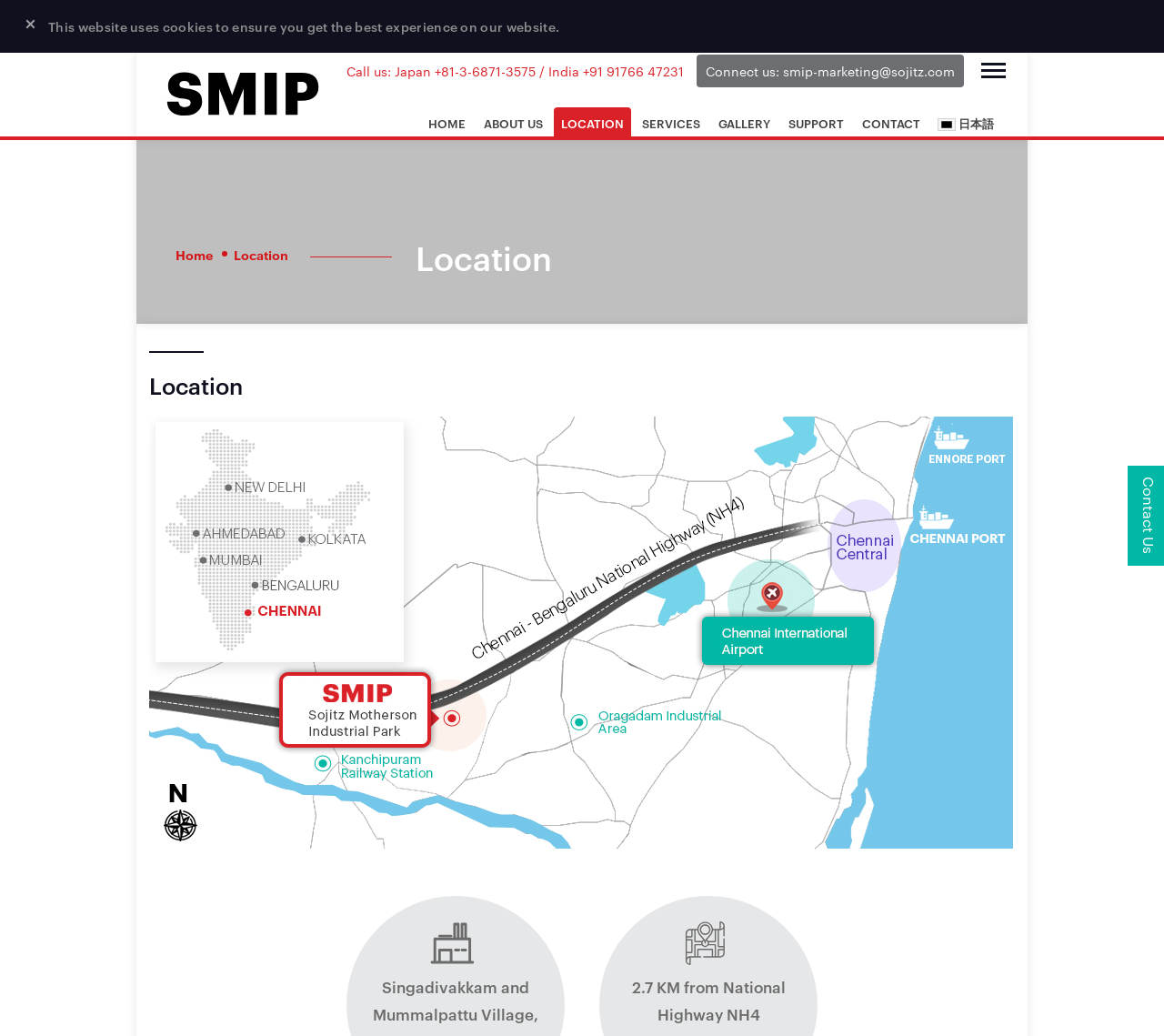Provide the bounding box coordinates of the UI element this sentence describes: "Home".

[0.362, 0.104, 0.407, 0.134]